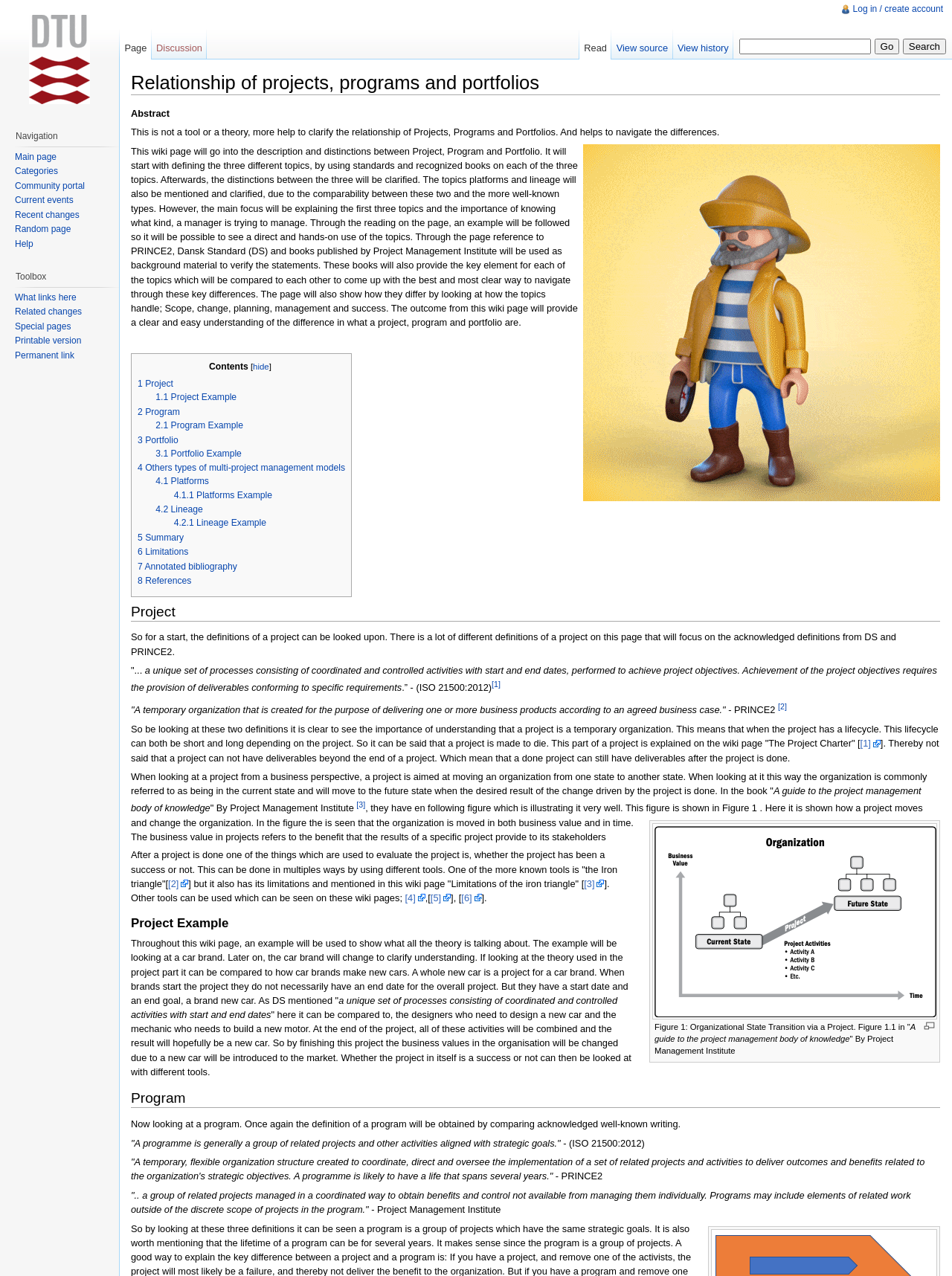Pinpoint the bounding box coordinates of the clickable area needed to execute the instruction: "go to project". The coordinates should be specified as four float numbers between 0 and 1, i.e., [left, top, right, bottom].

[0.145, 0.297, 0.182, 0.305]